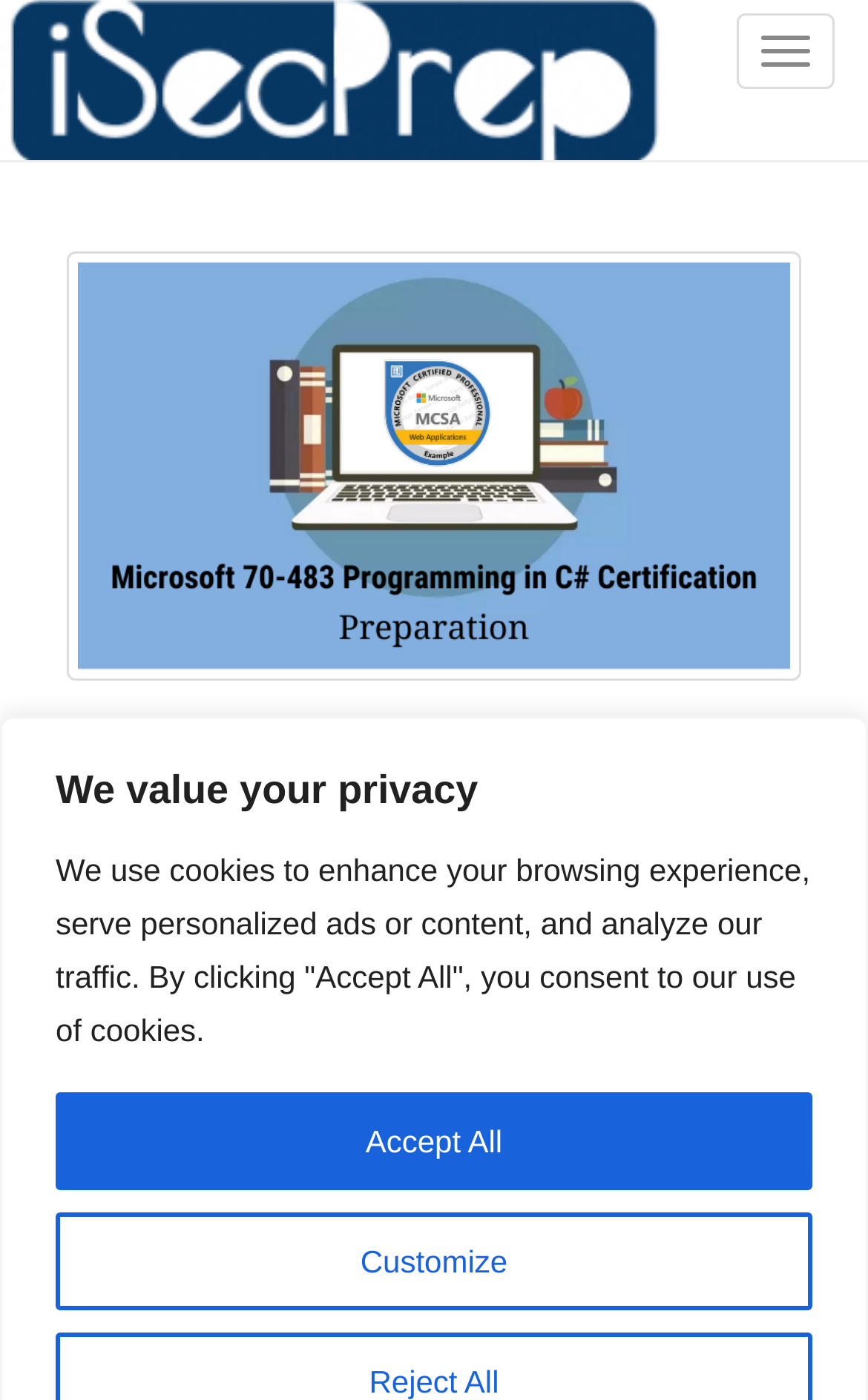When was the webpage content published?
Carefully analyze the image and provide a thorough answer to the question.

The webpage contains a link with the text 'March 30, 2020', which is likely the publication date of the webpage content.